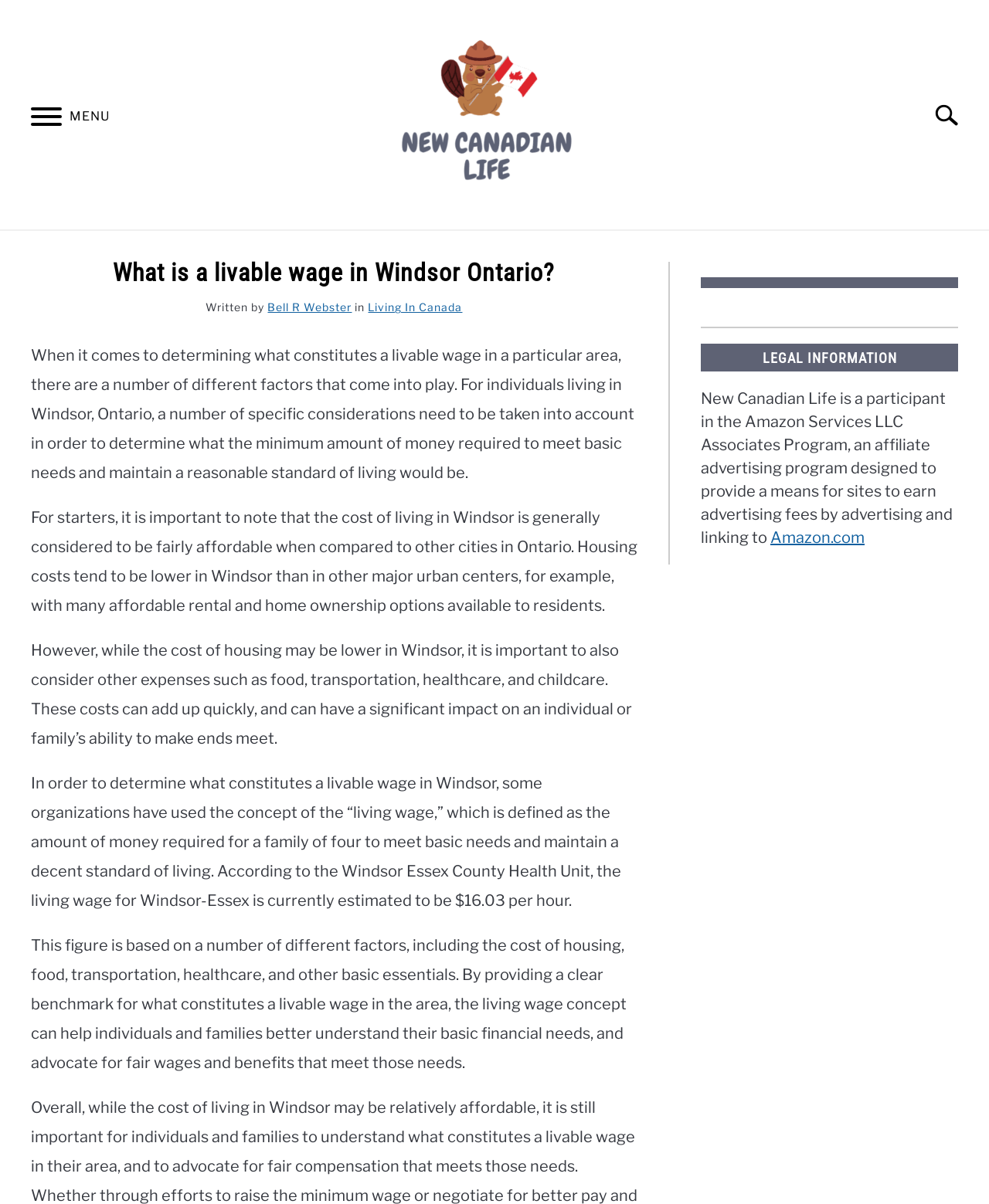Who is the author of the article?
Provide a thorough and detailed answer to the question.

I found this answer by looking at the text that mentions the author's name, which is written by Bell R Webster.